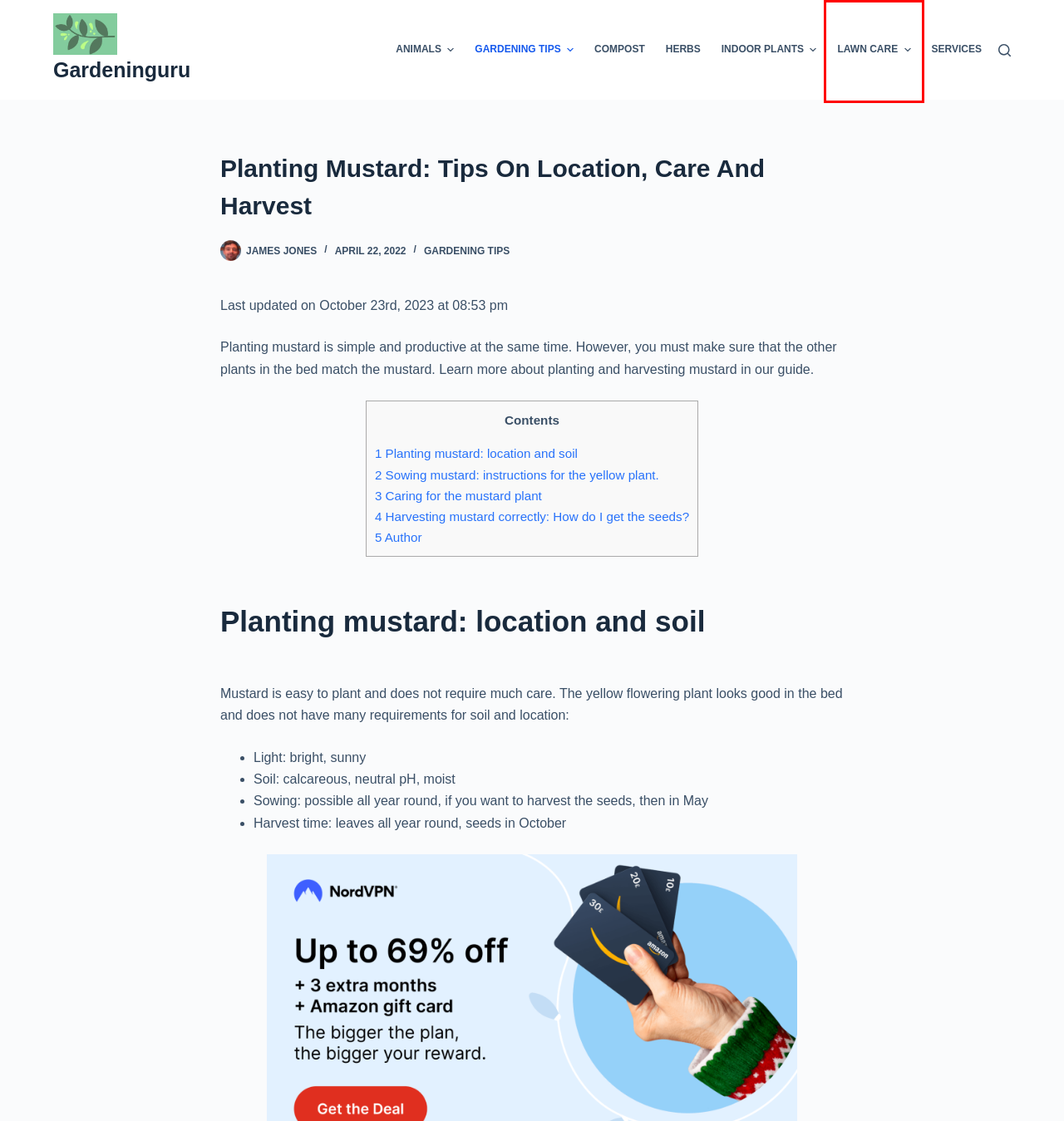Inspect the screenshot of a webpage with a red rectangle bounding box. Identify the webpage description that best corresponds to the new webpage after clicking the element inside the bounding box. Here are the candidates:
A. James Jones – Gardeninguru
B. Lawn Care - Gardeninguru
C. Animals - Gardeninguru
D. Practical And Helpful Gardening Tips: Fully Researched And Scientific Based - Gardeninguru
E. Services - Gardeninguru
F. Herbs - Gardeninguru
G. Compost - Gardeninguru
H. Gardening Tips - Gardeninguru

B